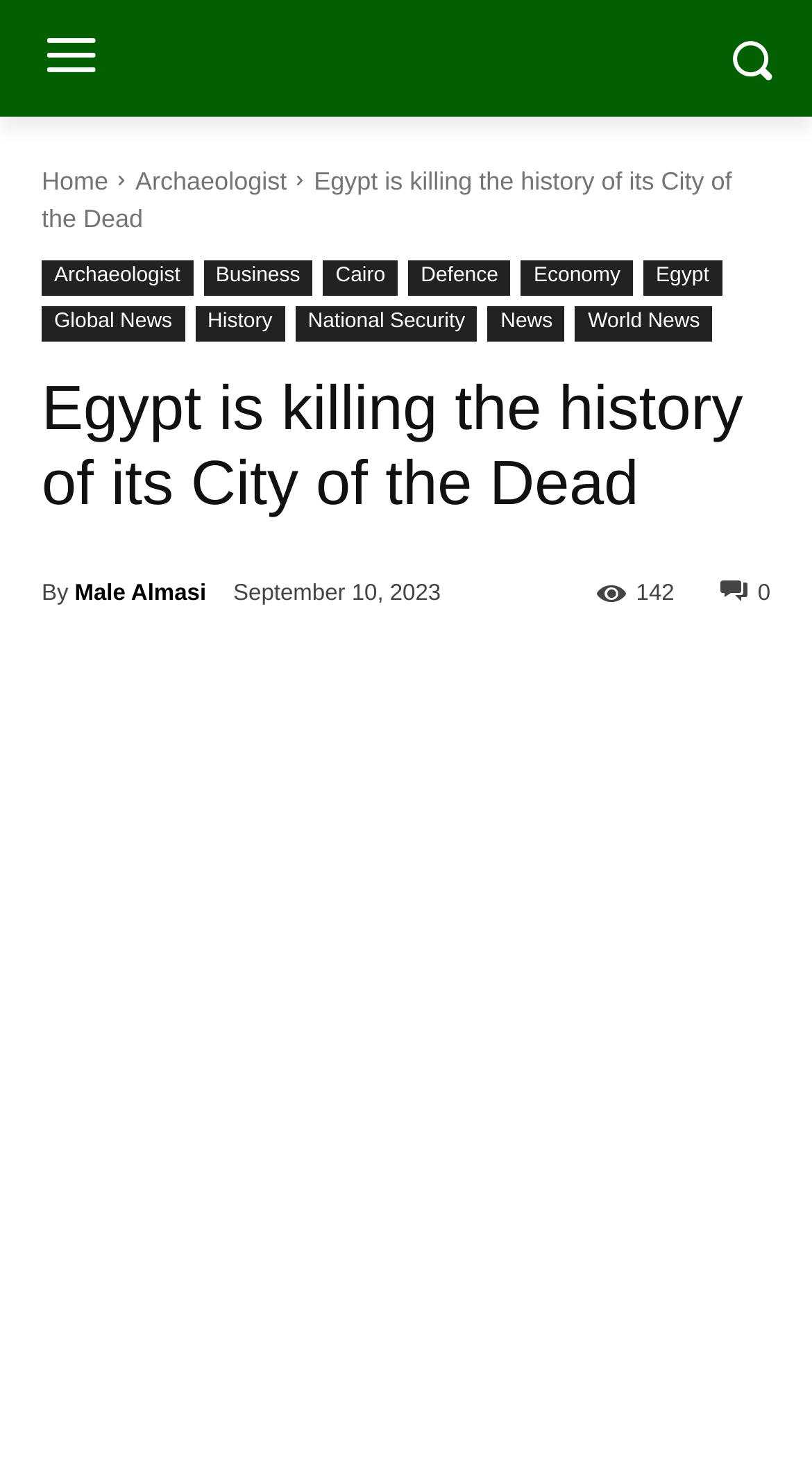From the element description: "Business", extract the bounding box coordinates of the UI element. The coordinates should be expressed as four float numbers between 0 and 1, in the order [left, top, right, bottom].

[0.25, 0.178, 0.385, 0.202]